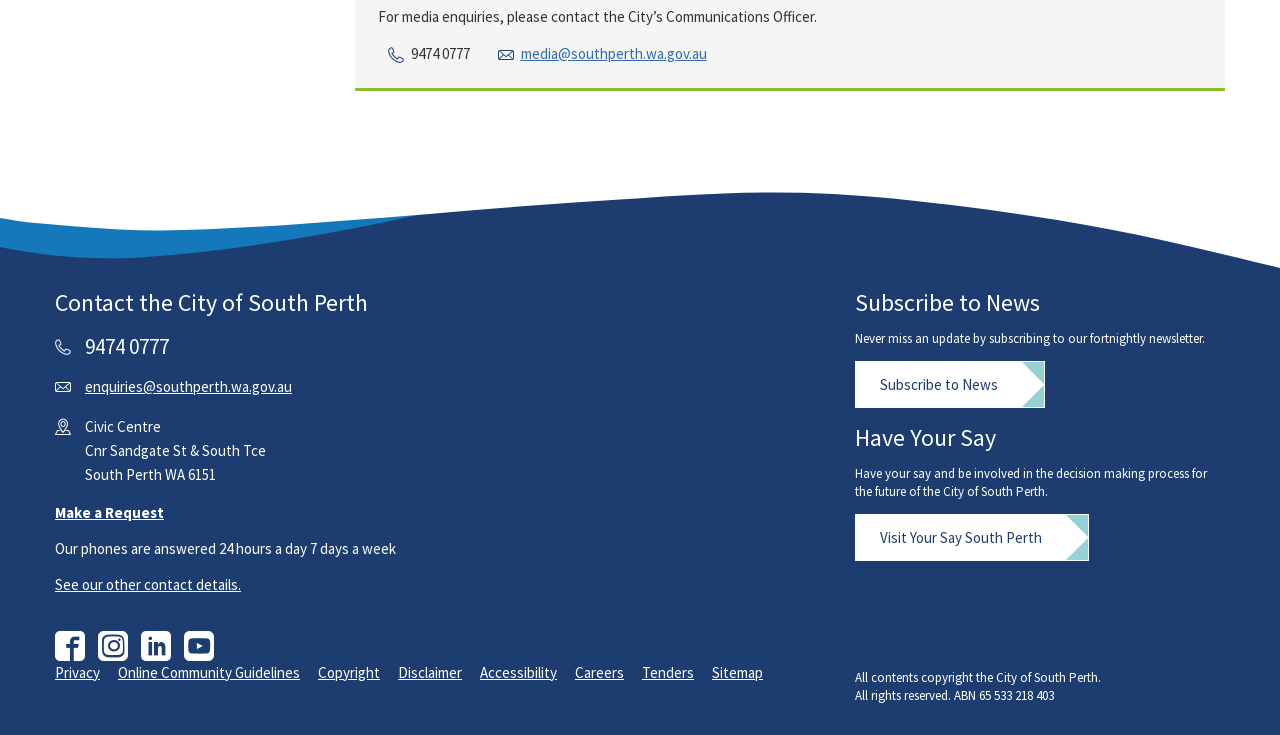Please find the bounding box coordinates of the element that you should click to achieve the following instruction: "Make a request to the City of South Perth". The coordinates should be presented as four float numbers between 0 and 1: [left, top, right, bottom].

[0.043, 0.684, 0.128, 0.71]